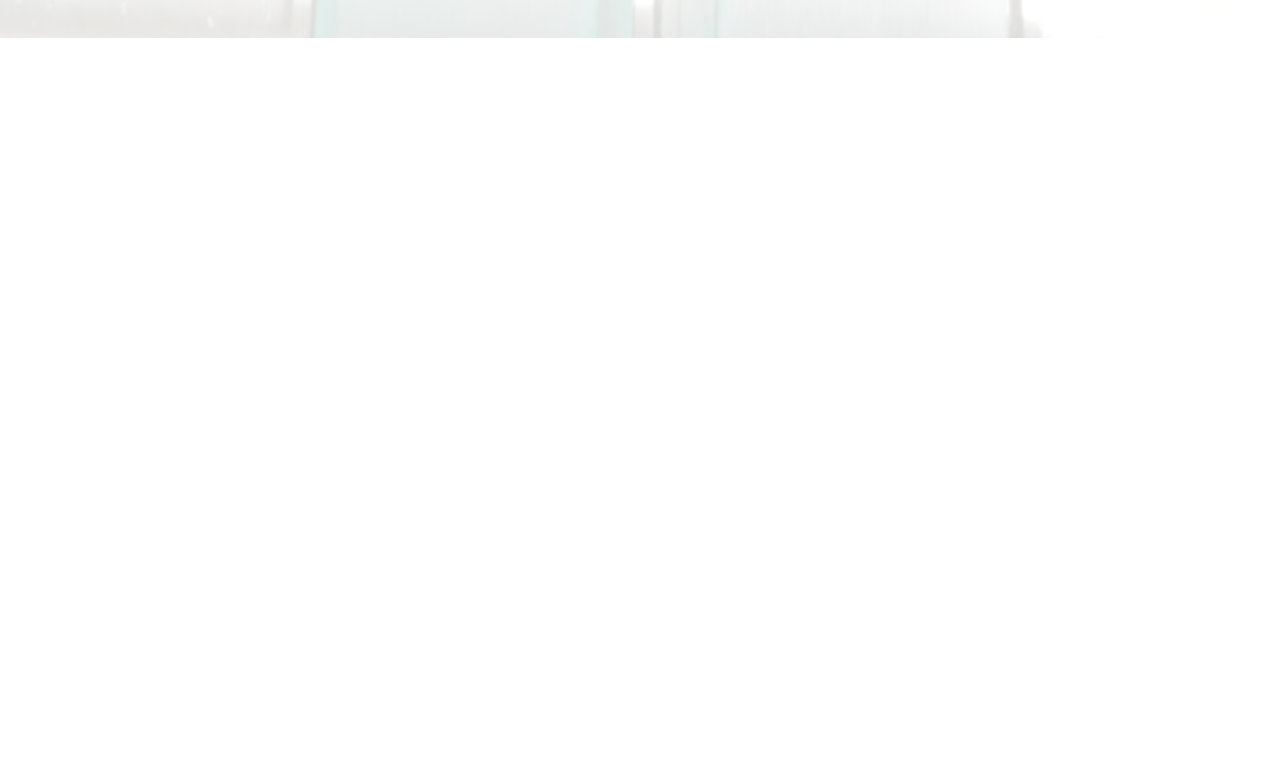What is the relative position of the 'Get In Touch' section to the 'Send A Message' section?
Refer to the image and provide a concise answer in one word or phrase.

Above